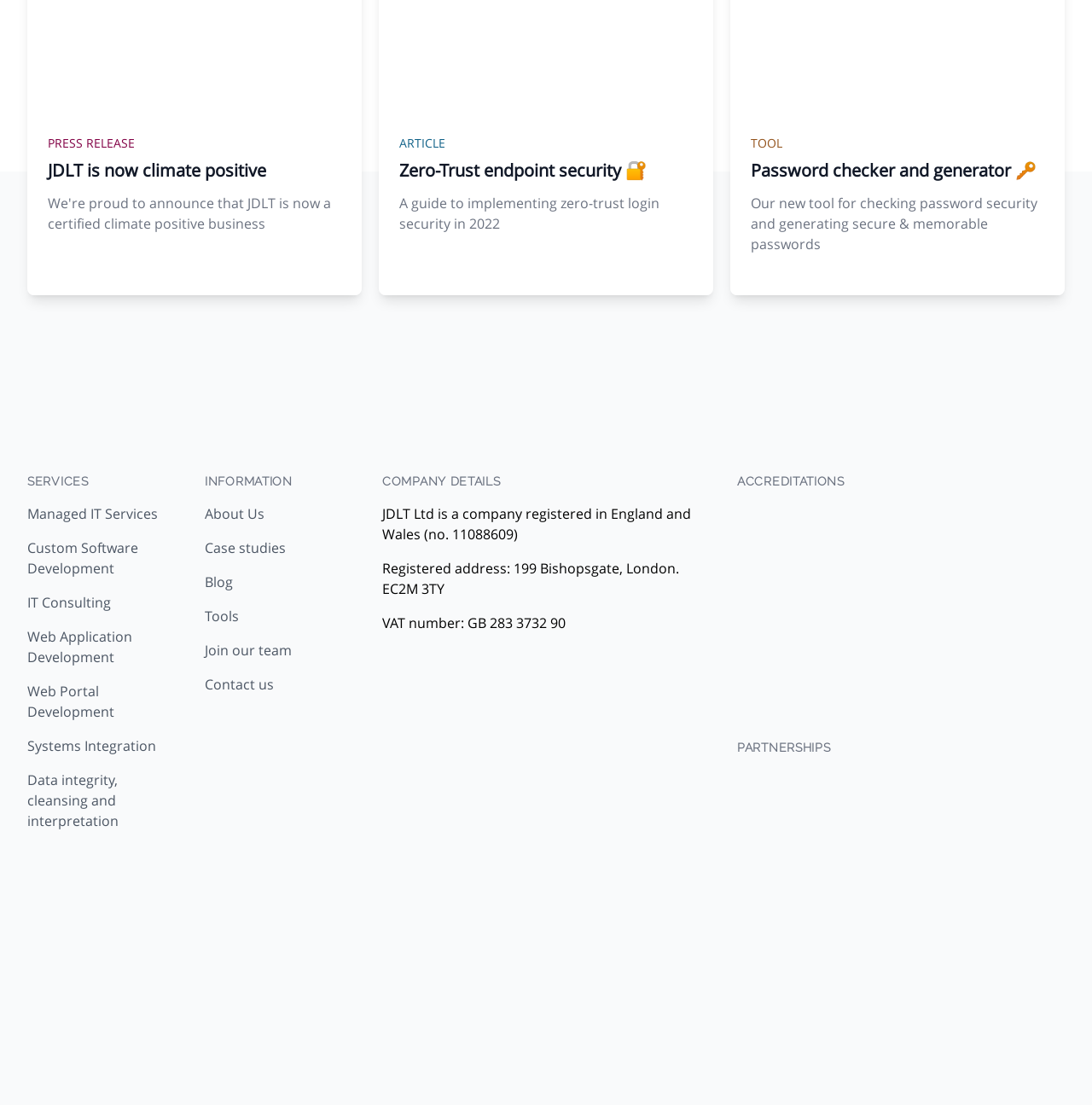Please locate the bounding box coordinates of the element that should be clicked to complete the given instruction: "Read about JDLT being climate positive".

[0.044, 0.122, 0.312, 0.212]